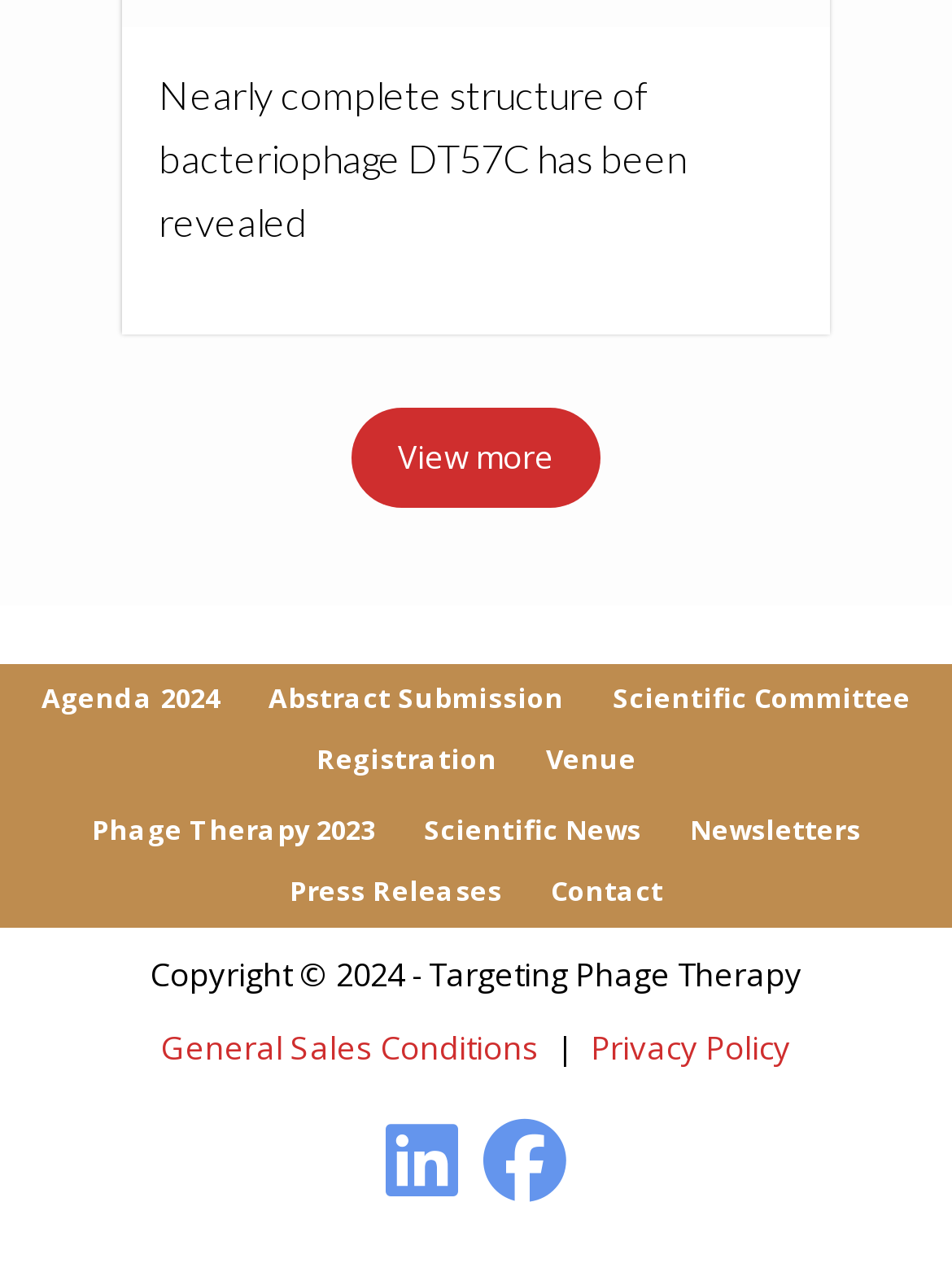Pinpoint the bounding box coordinates of the element that must be clicked to accomplish the following instruction: "Submit an abstract". The coordinates should be in the format of four float numbers between 0 and 1, i.e., [left, top, right, bottom].

[0.277, 0.53, 0.597, 0.567]